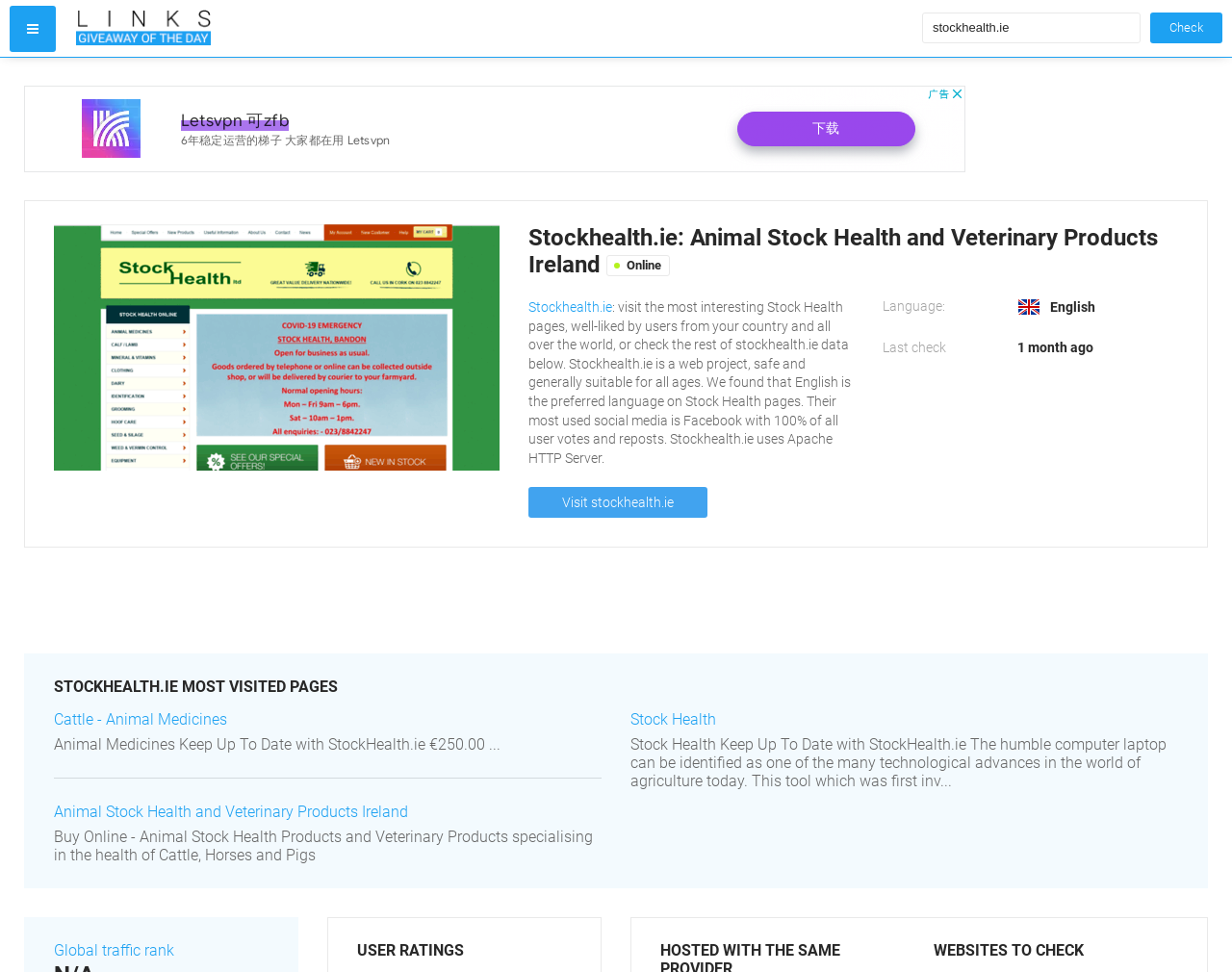Answer the question below with a single word or a brief phrase: 
What is the global traffic rank of Stockhealth.ie?

Not specified